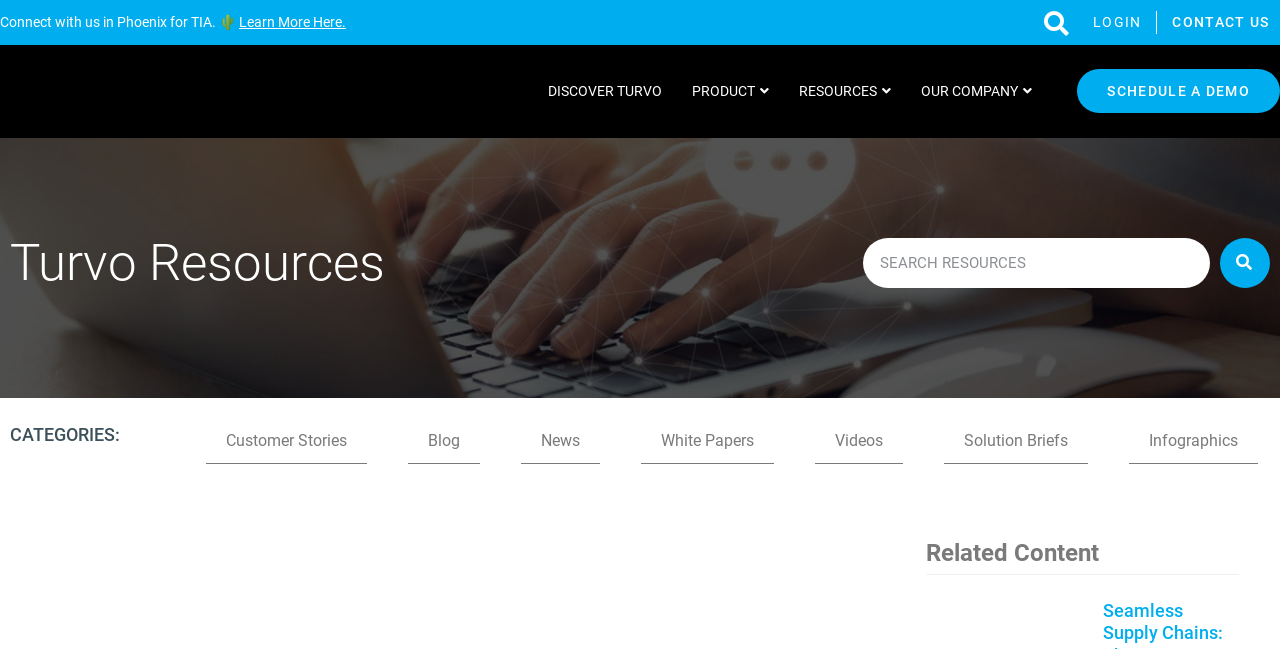Determine the main text heading of the webpage and provide its content.

The Debt Ceiling and the Global Supply Chain – Potential Disaster? Or False Alarm?